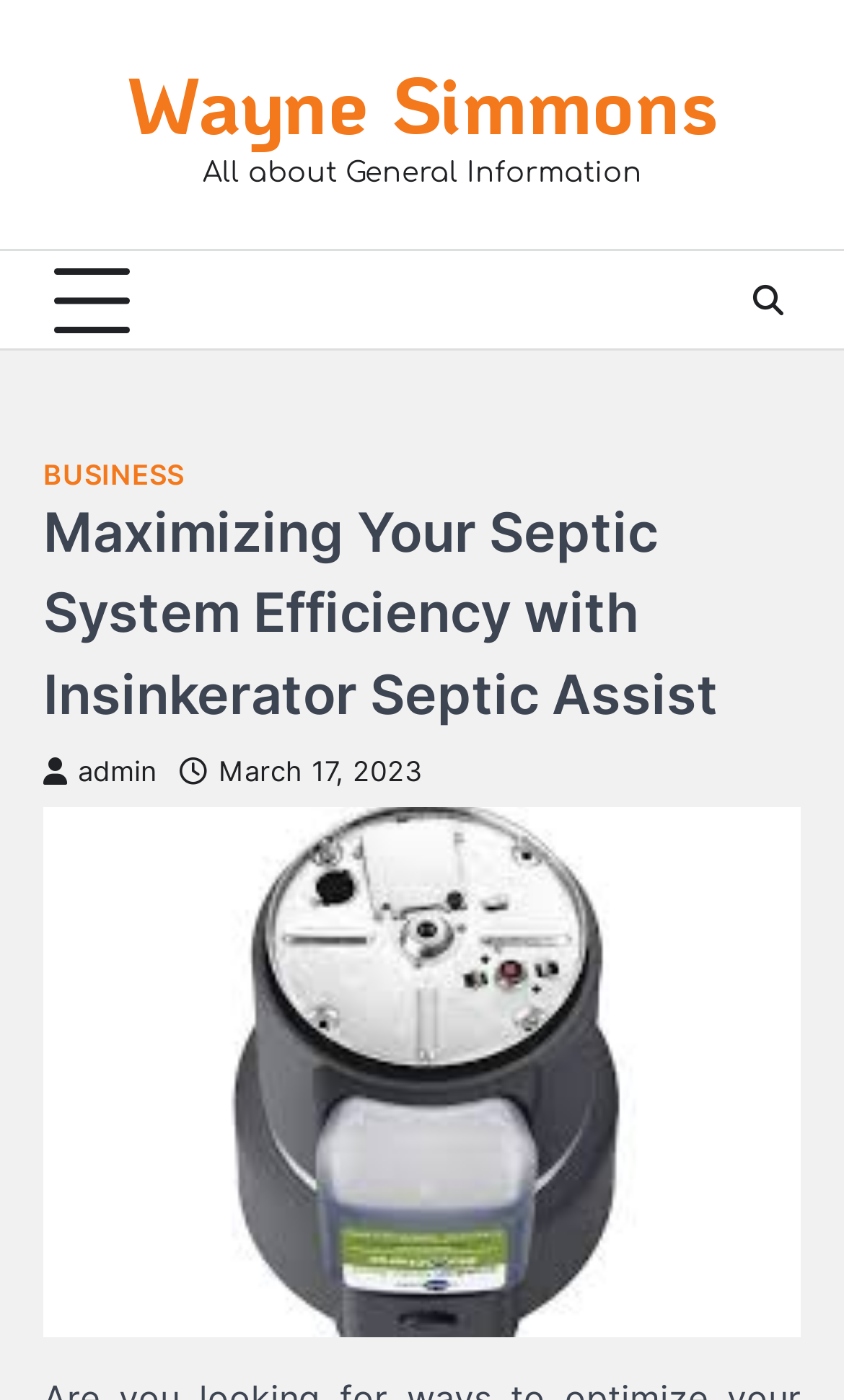Using a single word or phrase, answer the following question: 
What is the author of the article?

Wayne Simmons